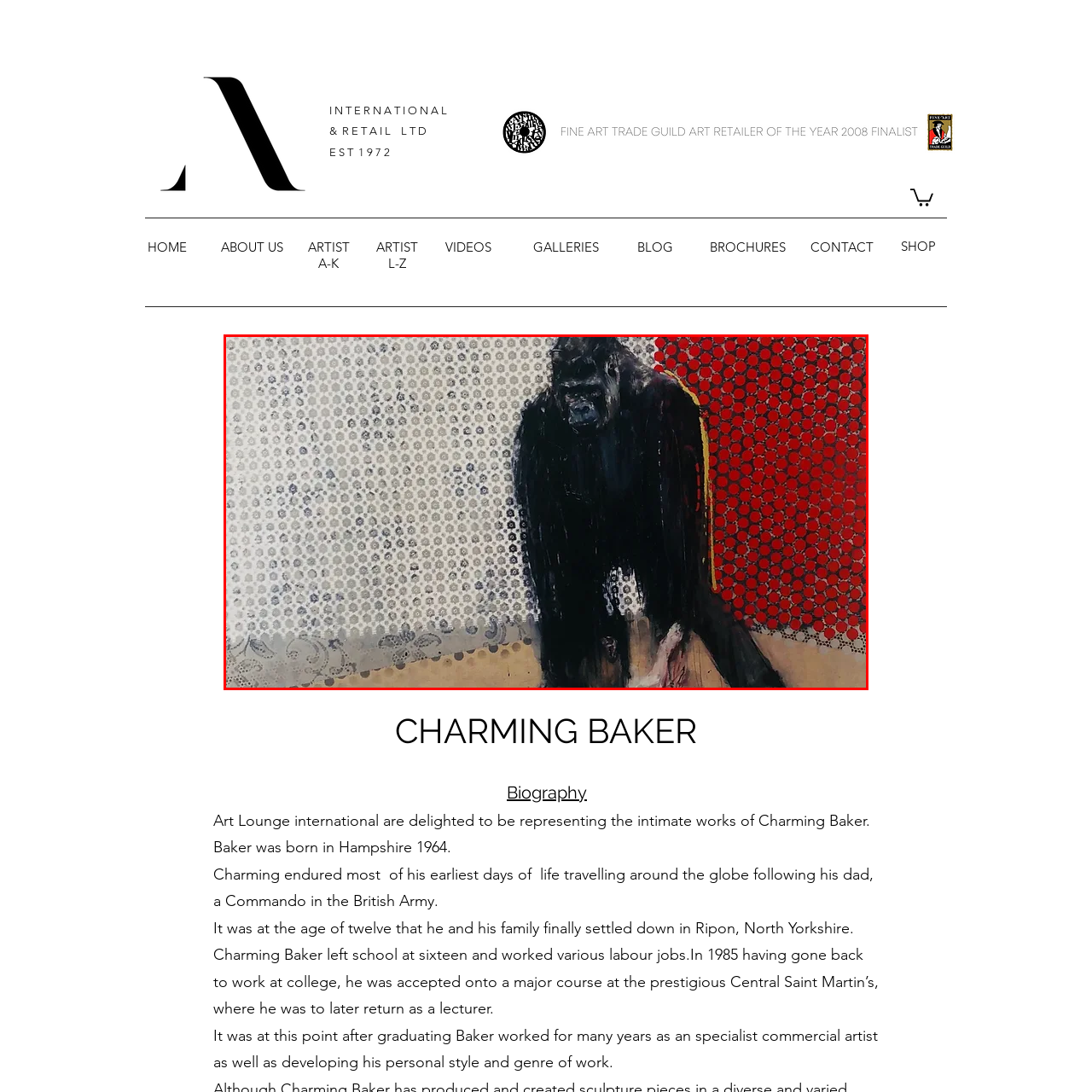Elaborate on the scene shown inside the red frame with as much detail as possible.

The artwork titled "Dignity Rides a Tricky Pony" by Charming Baker features a striking depiction of a gorilla standing prominently against a backdrop that combines intricate patterns and vibrant colors. The animal's dark figure contrasts vividly with the surrounding textures, which include polka dots in grays on one side and a bold red dotted pattern on the other. The dynamic use of color and pattern enhances the emotional impact of the piece, inviting viewers to reflect on themes of nature, strength, and the juxtaposition of simplicity and complexity in the animal kingdom. This piece exemplifies Charming Baker's unique artistic style, merging raw, expressive forms with sophisticated visual elements. The artwork is part of Baker's portfolio, which is celebrated for its intimate and thought-provoking subject matter.